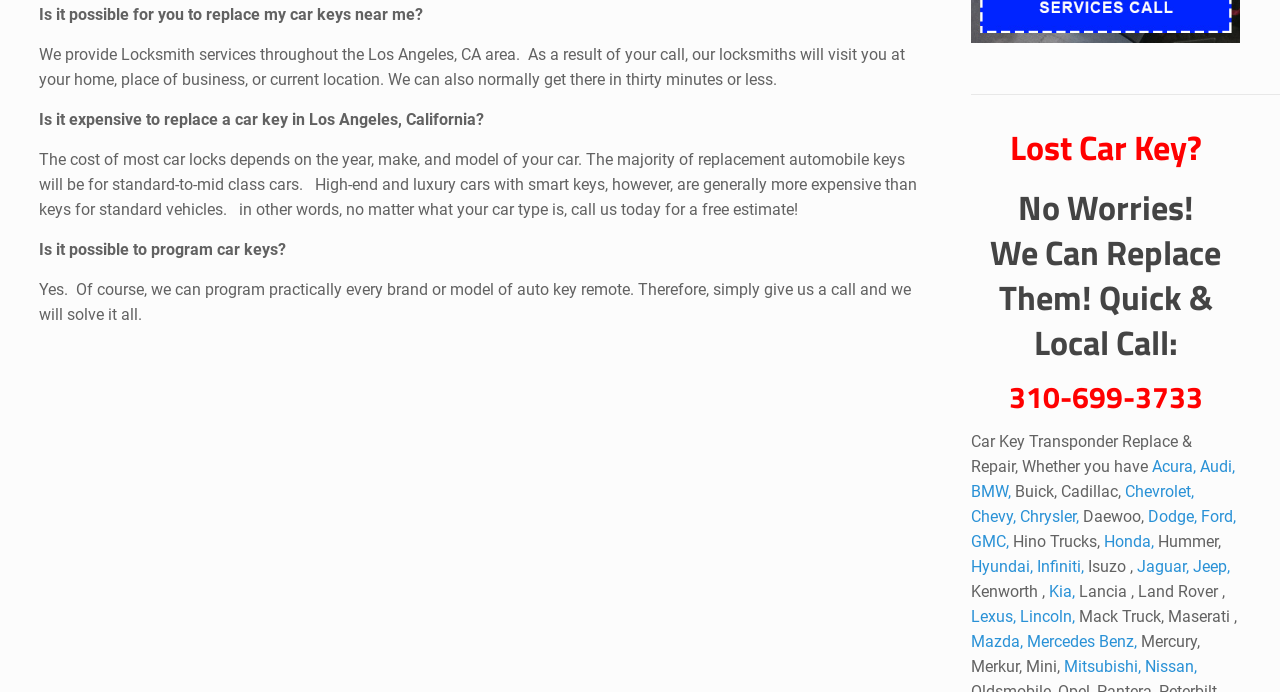Can the locksmiths program car keys?
Please use the image to provide an in-depth answer to the question.

The text 'Yes. Of course, we can program practically every brand or model of auto key remote.' on the webpage confirms that the locksmiths can program car keys.